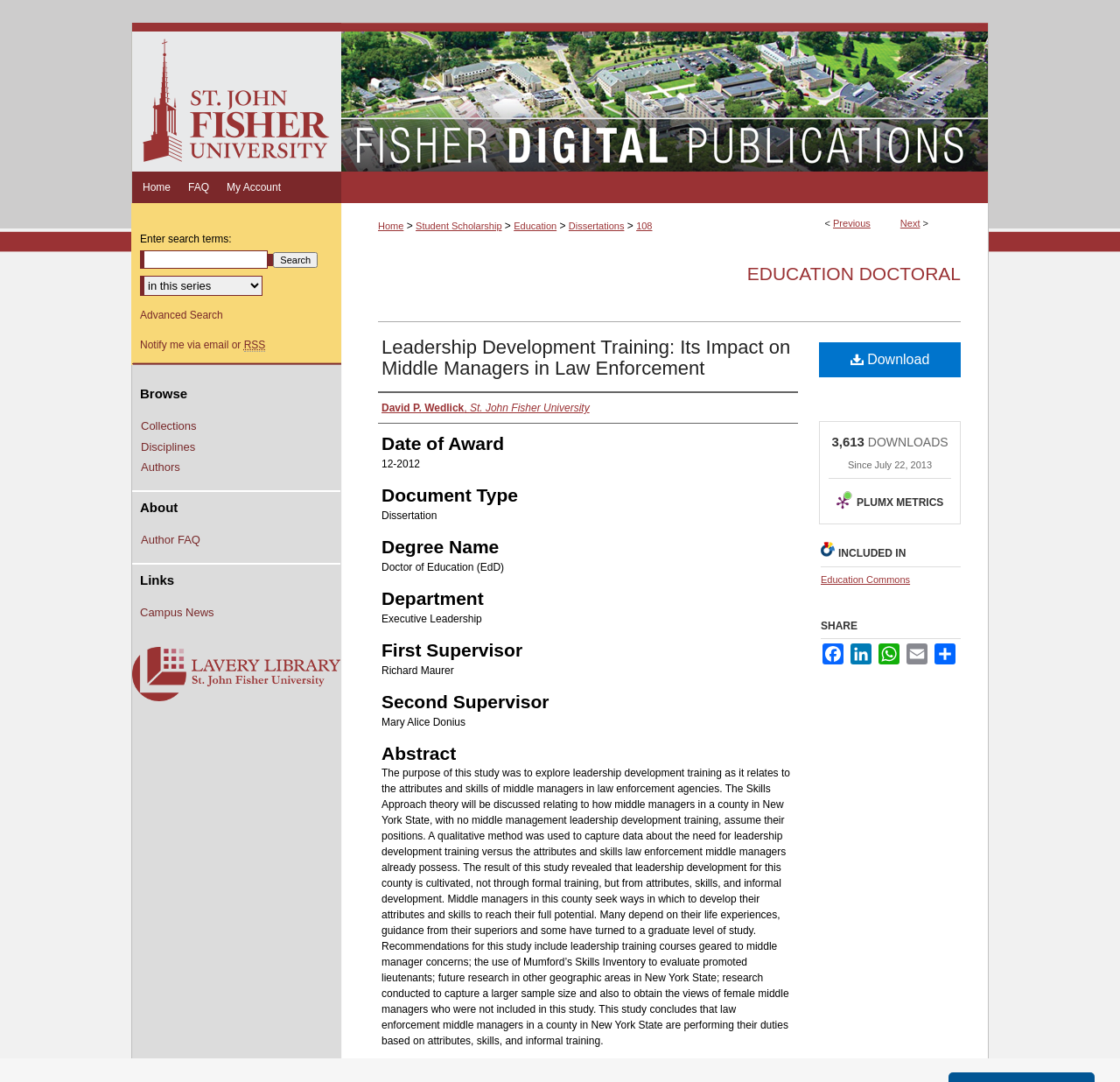Identify the bounding box of the UI element described as follows: "Email". Provide the coordinates as four float numbers in the range of 0 to 1 [left, top, right, bottom].

[0.808, 0.594, 0.83, 0.614]